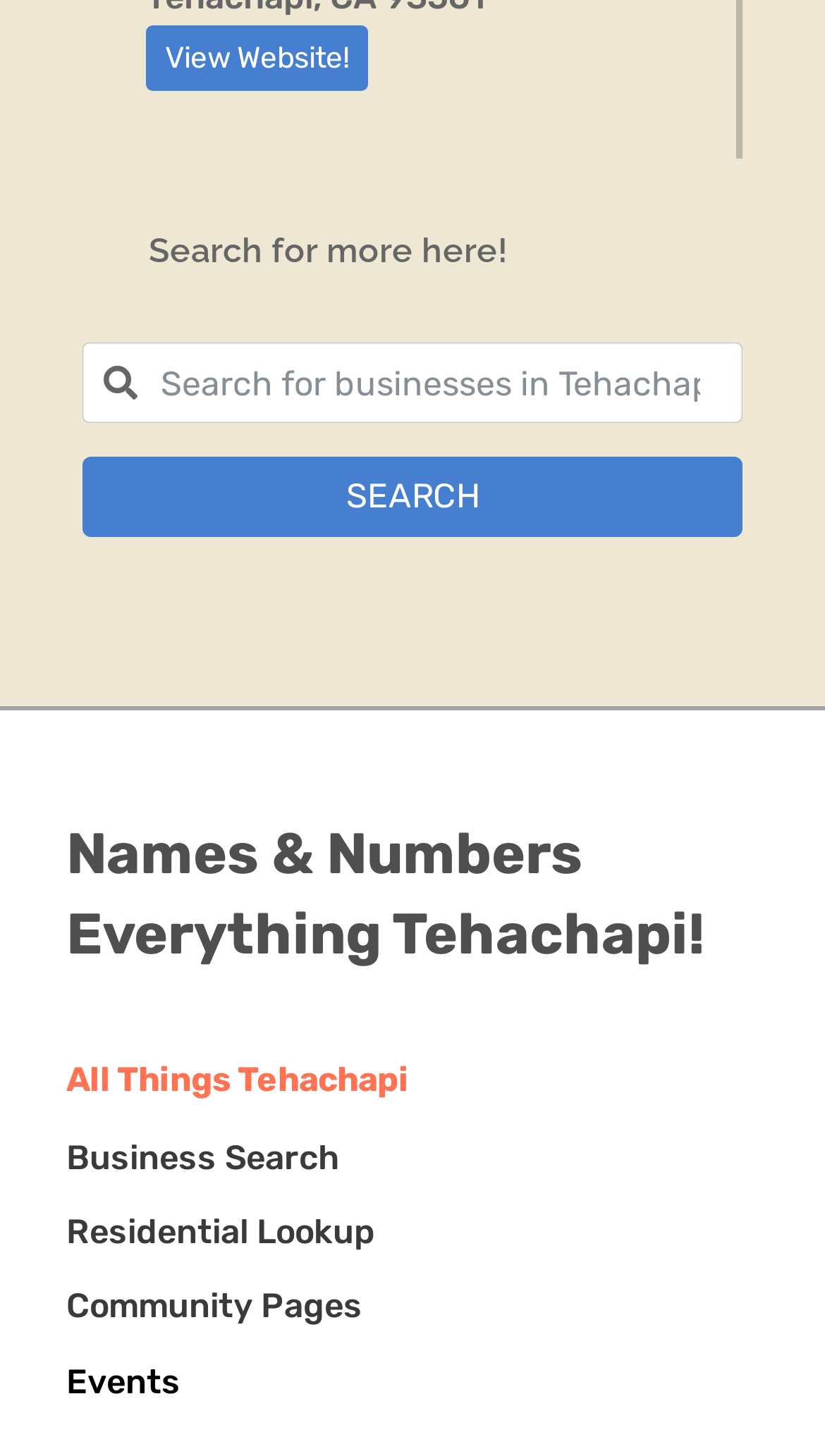What is the function of the button?
Using the visual information, reply with a single word or short phrase.

Search